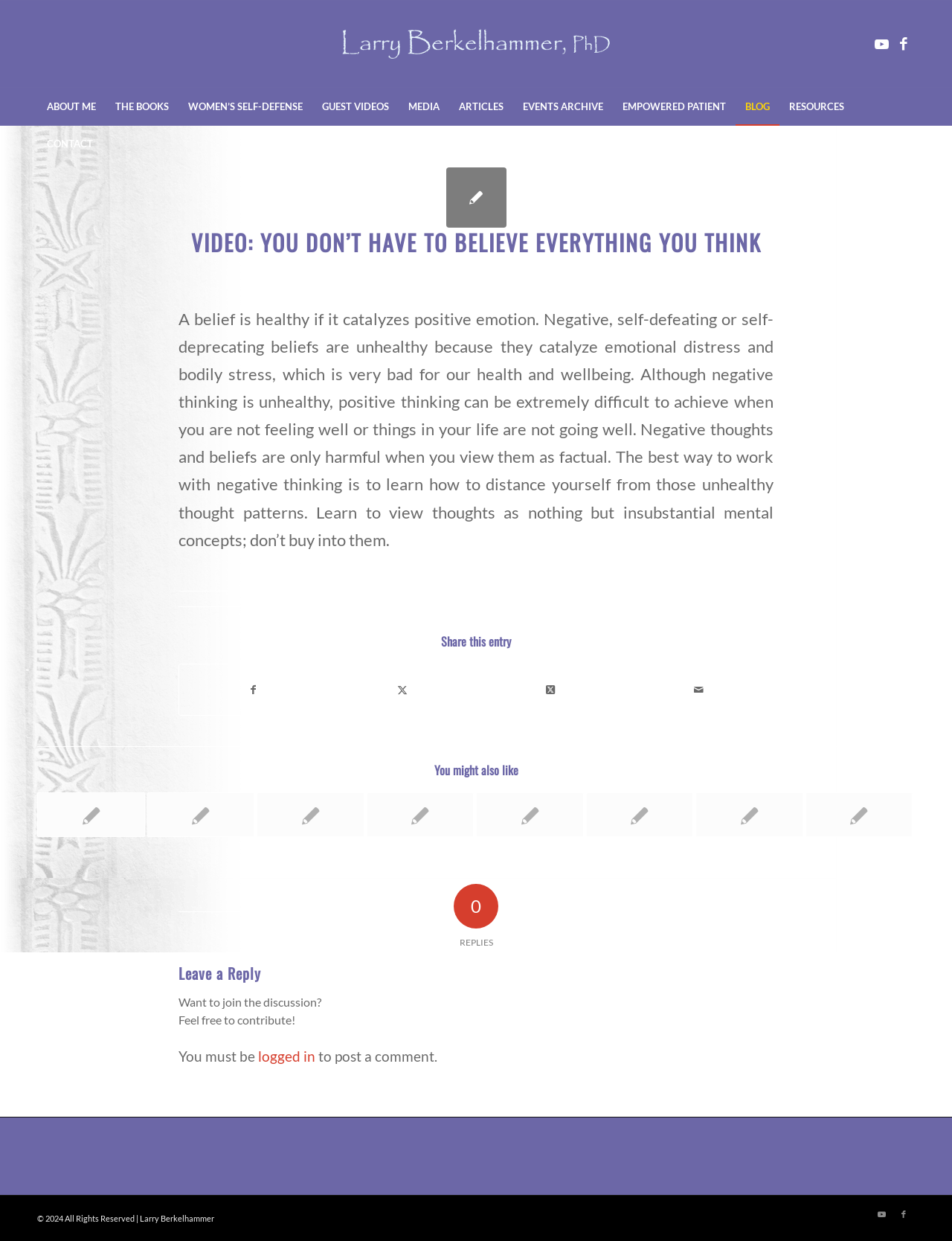Locate the bounding box of the UI element based on this description: "Share by Mail". Provide four float numbers between 0 and 1 as [left, top, right, bottom].

[0.657, 0.535, 0.812, 0.576]